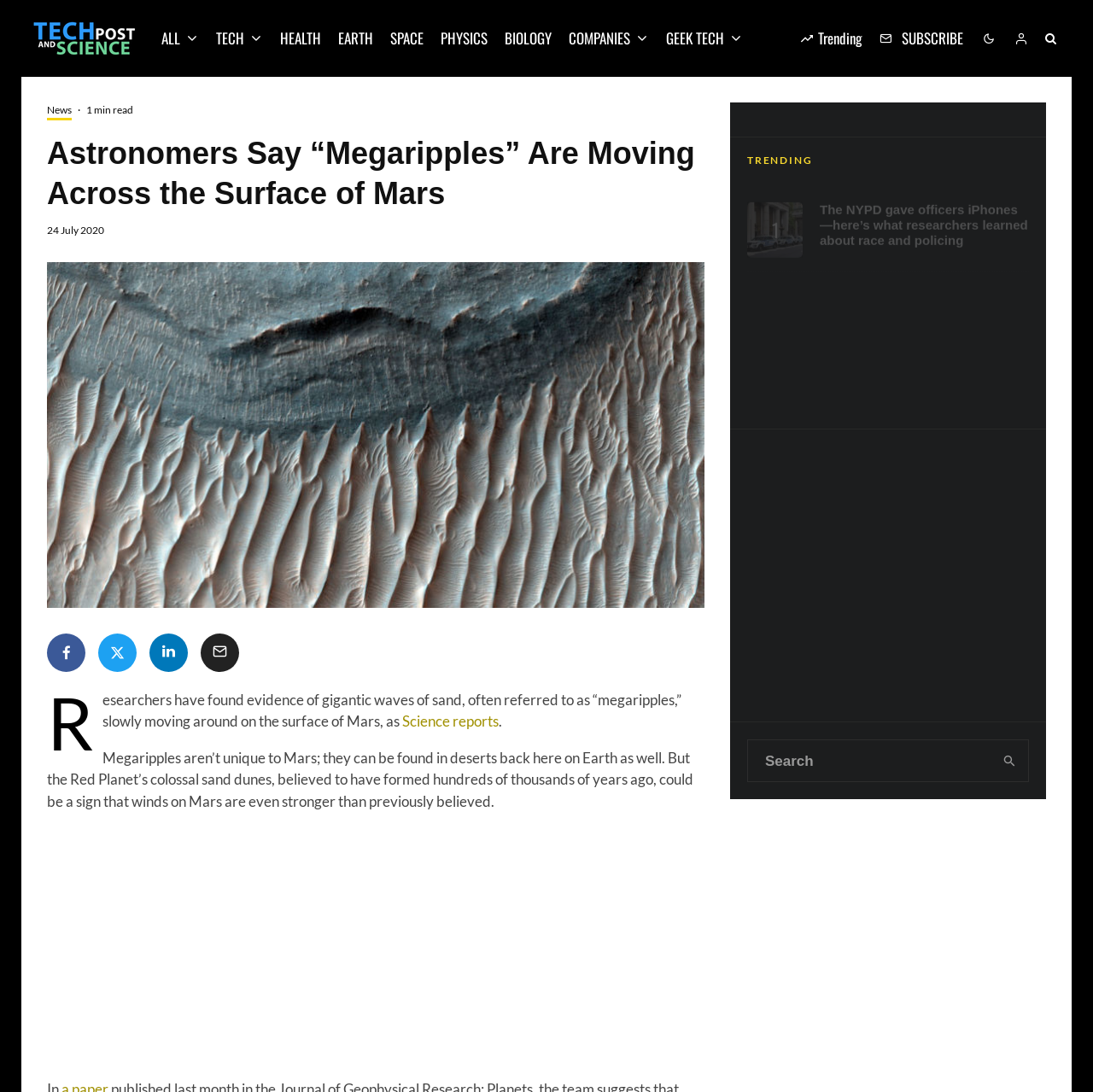Locate the bounding box coordinates of the area that needs to be clicked to fulfill the following instruction: "Go to the top of the page". The coordinates should be in the format of four float numbers between 0 and 1, namely [left, top, right, bottom].

[0.93, 0.884, 0.966, 0.899]